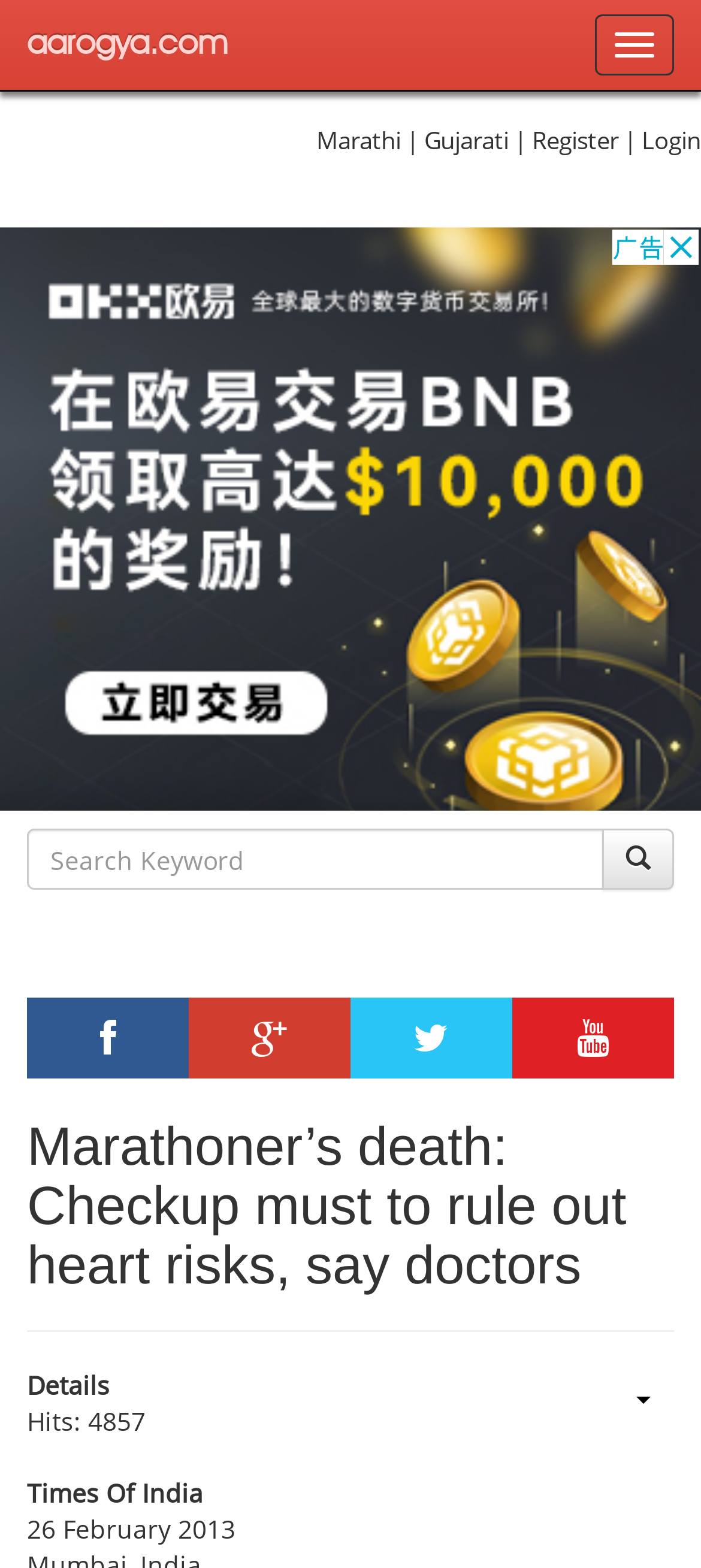Determine the bounding box coordinates for the UI element matching this description: "Toggle navigation".

[0.849, 0.009, 0.962, 0.048]